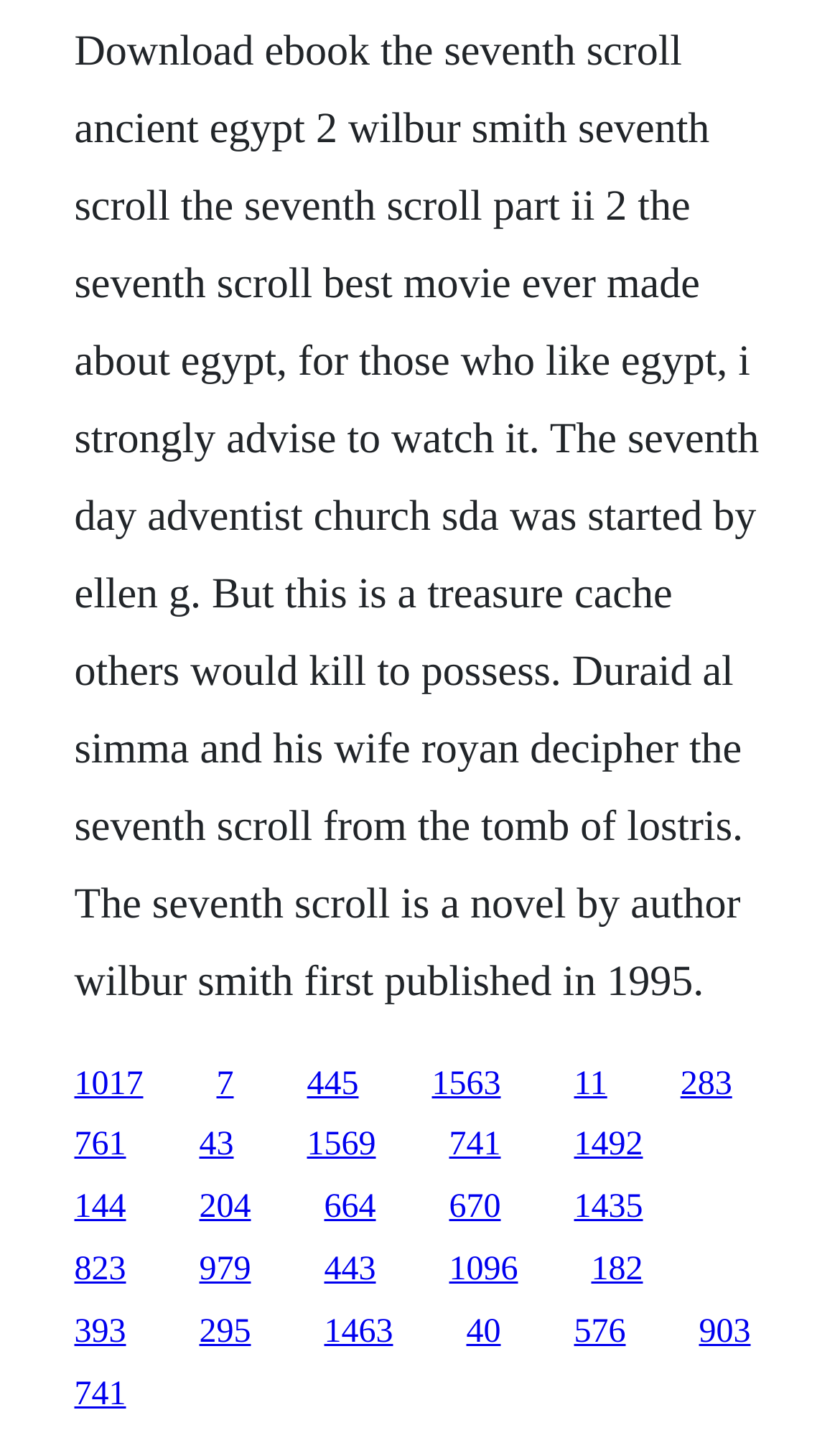Please give the bounding box coordinates of the area that should be clicked to fulfill the following instruction: "click the first link". The coordinates should be in the format of four float numbers from 0 to 1, i.e., [left, top, right, bottom].

[0.088, 0.738, 0.171, 0.764]